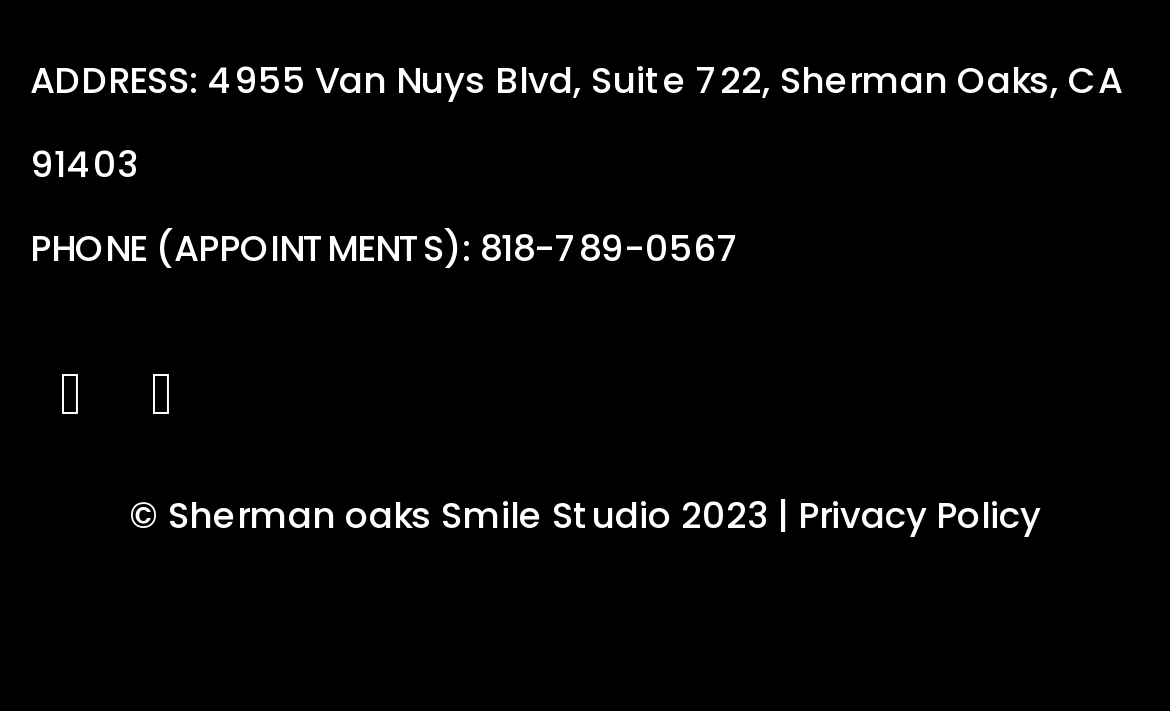What is the phone number for appointments?
Please ensure your answer is as detailed and informative as possible.

I found the phone number by looking at the link element next to the static text 'PHONE (APPOINTMENTS):', which contains the phone number as '818-789-0567'.